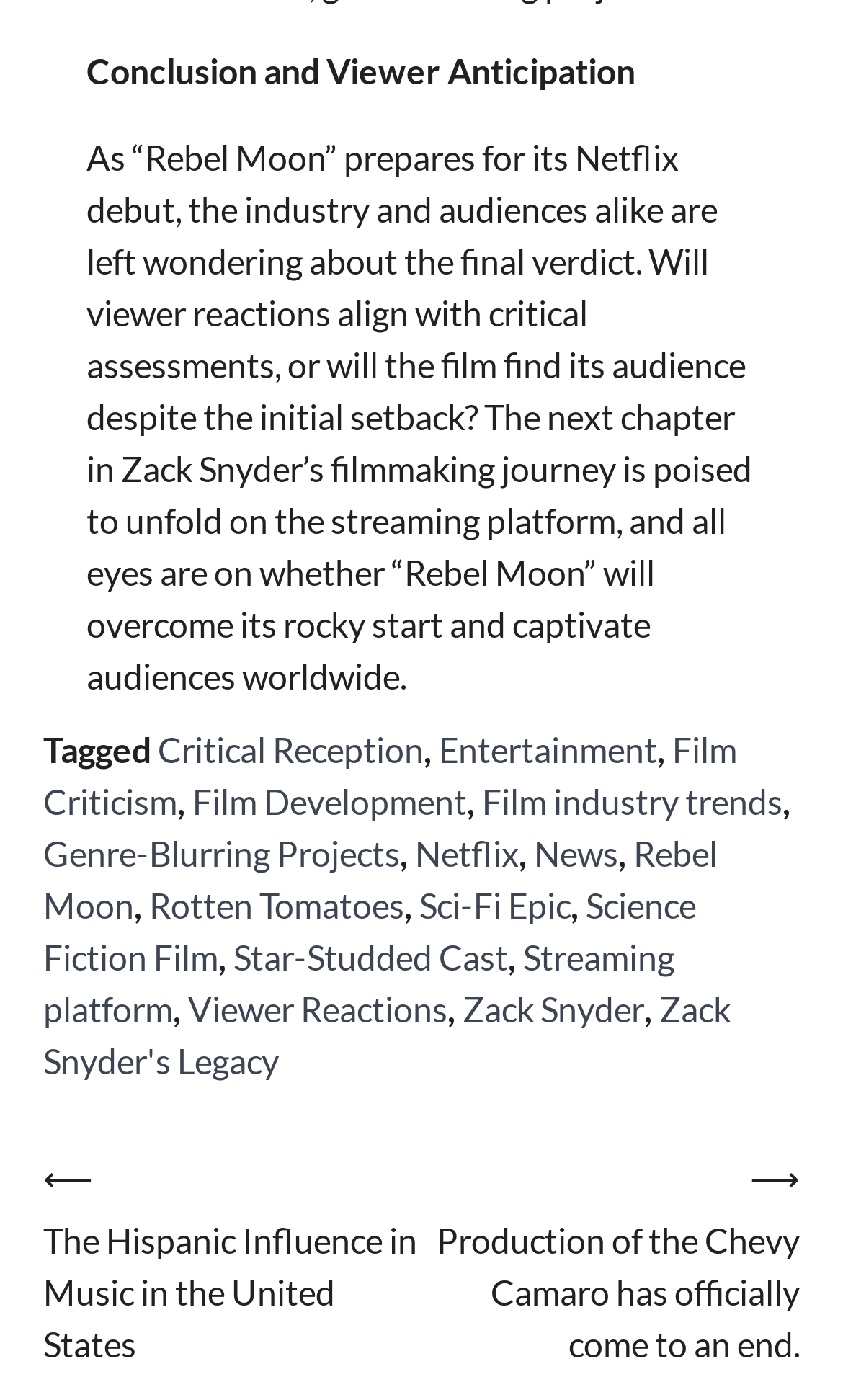Using the description: "Back to Home", determine the UI element's bounding box coordinates. Ensure the coordinates are in the format of four float numbers between 0 and 1, i.e., [left, top, right, bottom].

None